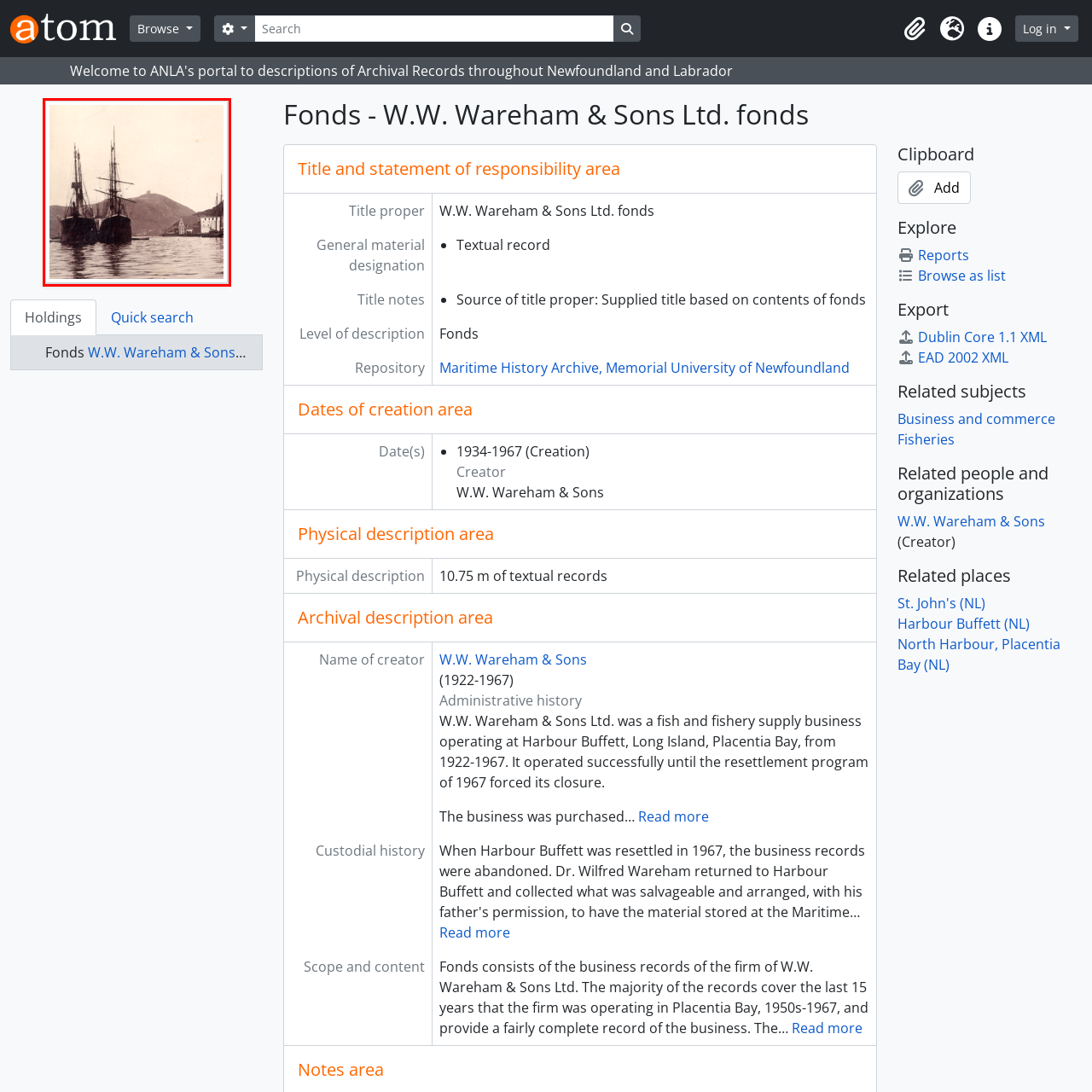What was the duration of W.W. Wareham & Sons Ltd.'s operation in the region?
Consider the portion of the image within the red bounding box and answer the question as detailed as possible, referencing the visible details.

According to the caption, W.W. Wareham & Sons Ltd., a fish and fishery supply business, operated in this region from 1922 to 1967, which is a significant period in the history of the community.